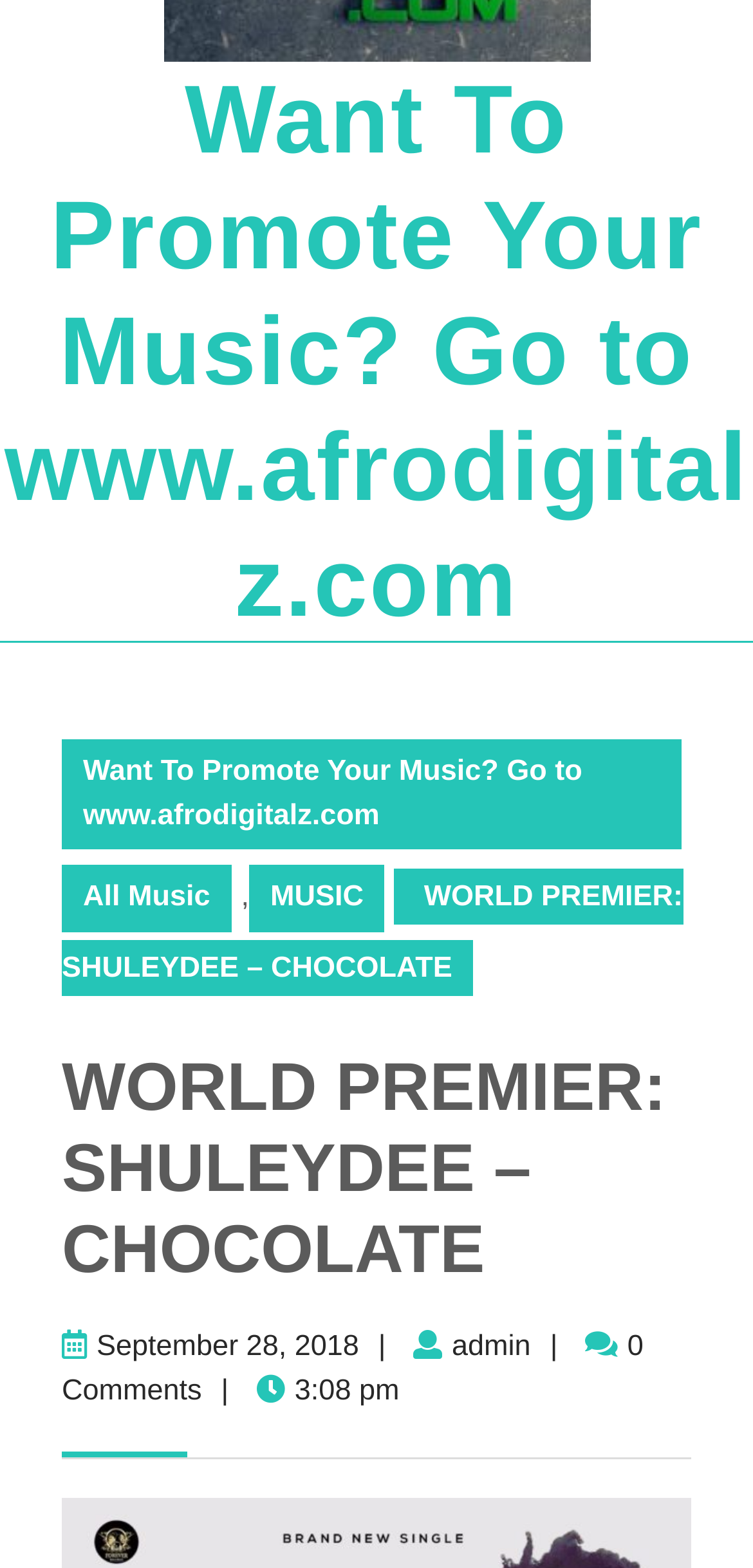Please find the bounding box for the following UI element description. Provide the coordinates in (top-left x, top-left y, bottom-right x, bottom-right y) format, with values between 0 and 1: All Music

[0.082, 0.551, 0.307, 0.594]